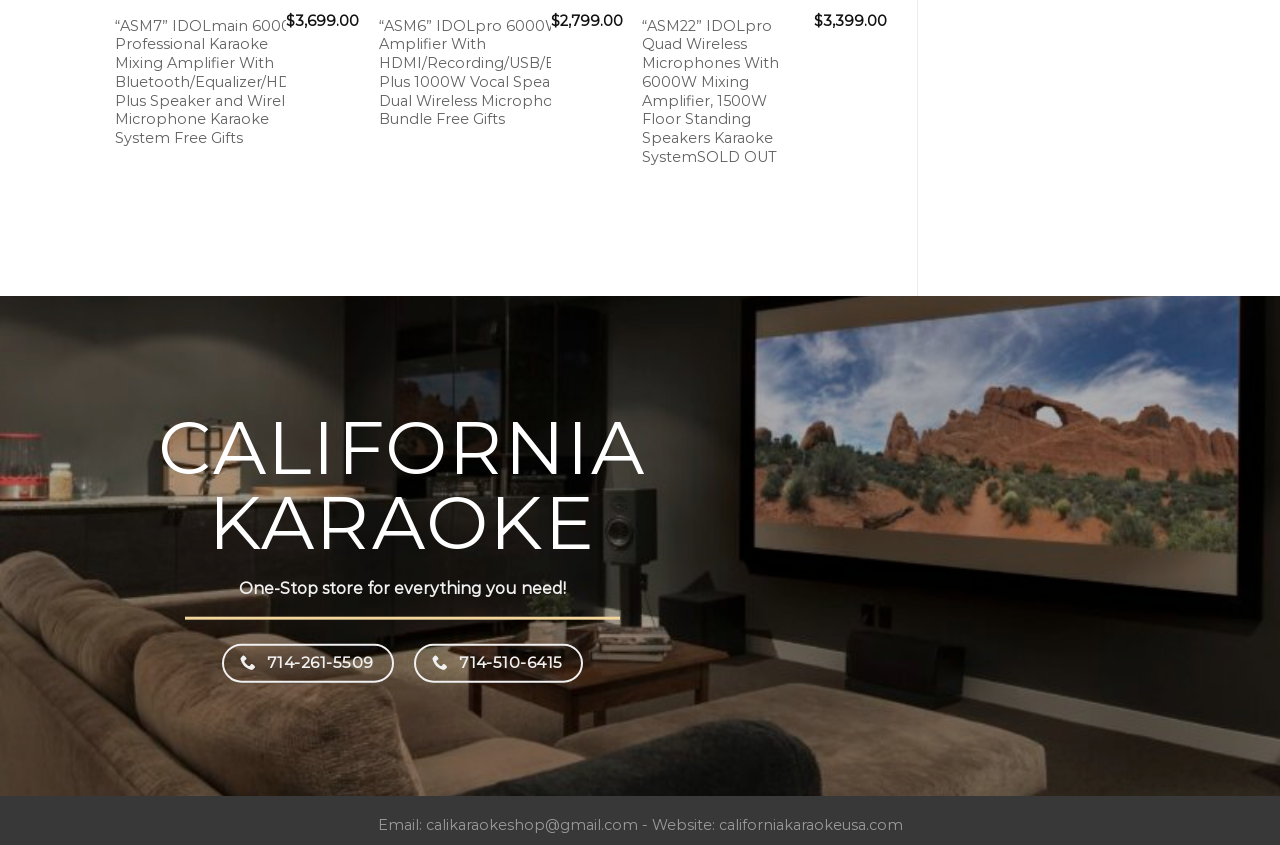Please indicate the bounding box coordinates of the element's region to be clicked to achieve the instruction: "Click on the '“ASM7” IDOLmain 6000W Professional Karaoke Mixing Amplifier' link". Provide the coordinates as four float numbers between 0 and 1, i.e., [left, top, right, bottom].

[0.09, 0.02, 0.241, 0.175]